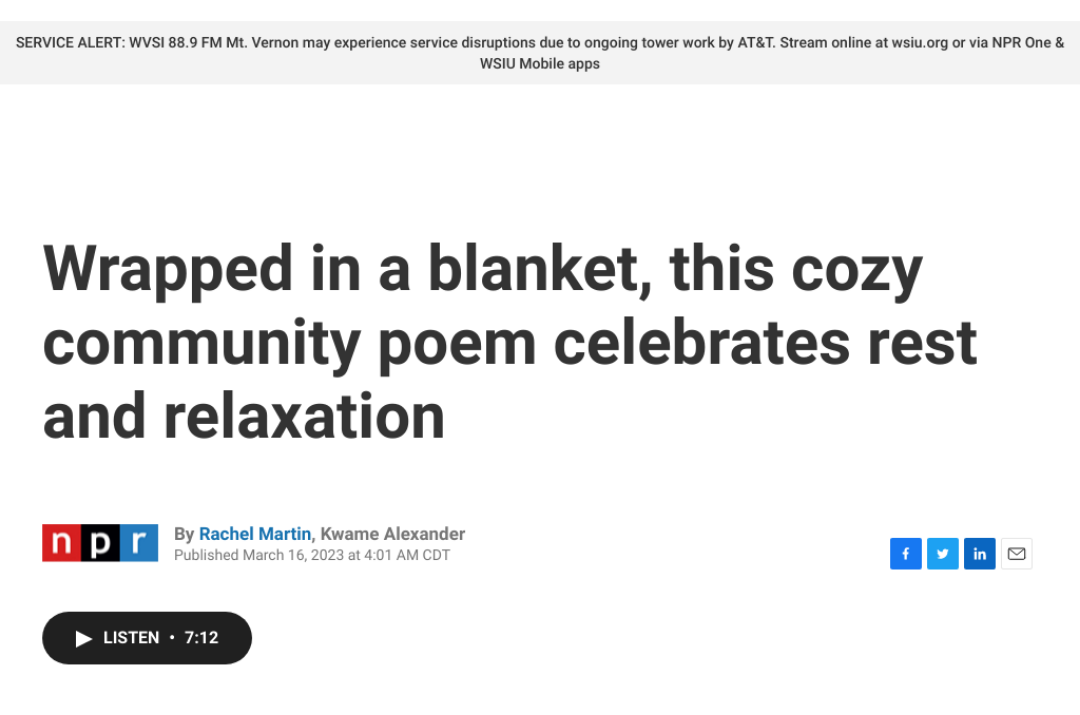What is the theme of the poem?
Please answer the question with as much detail as possible using the screenshot.

The caption highlights the comforting aspects of taking time for oneself, evoking feelings of security and tranquility. The poem celebrates rest and relaxation, and the listening option invites readers to engage with the work through audio, enhancing the immersive experience of the poem. The theme of the poem is thus centered around rest and community connection.